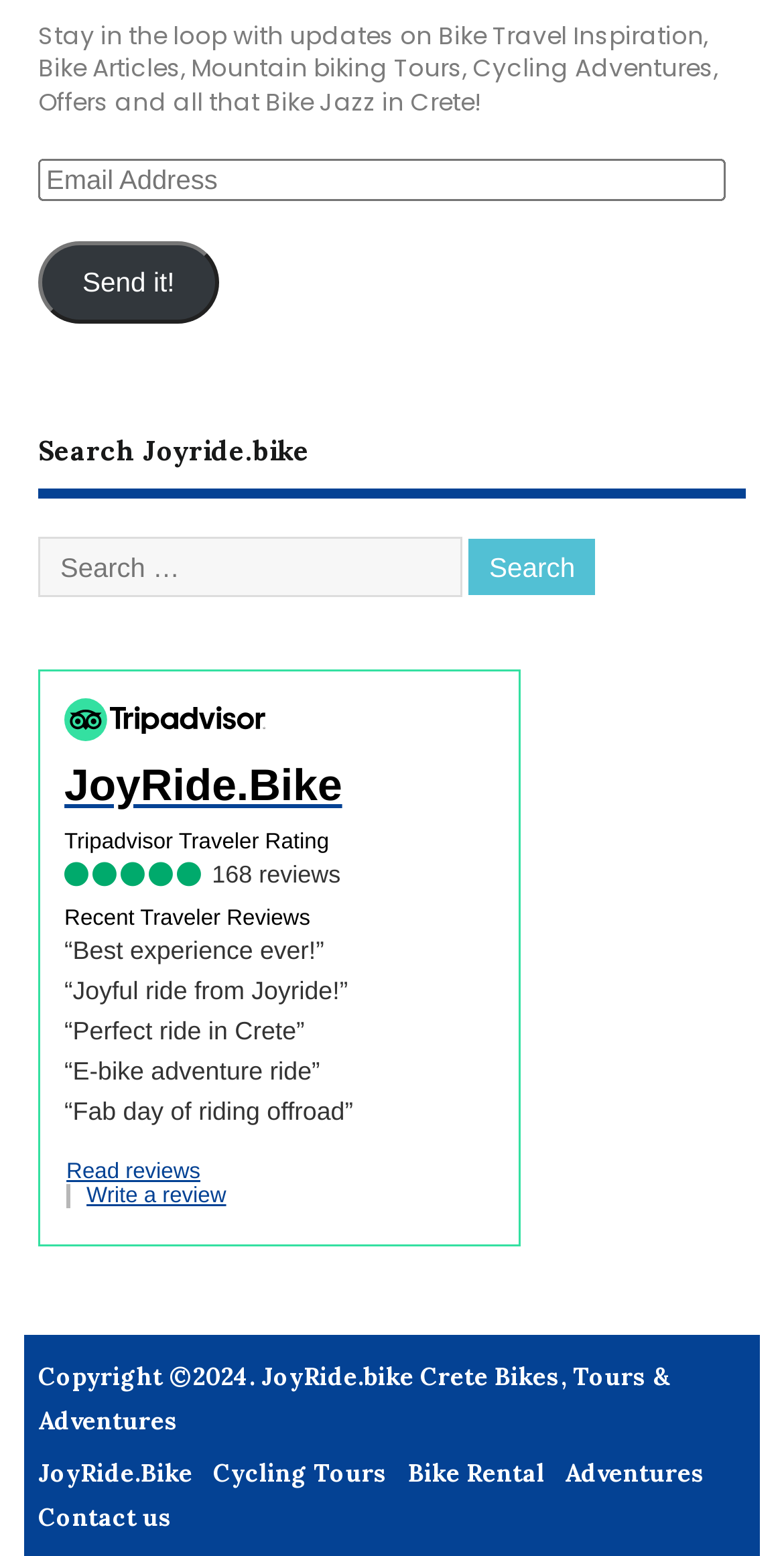Please find the bounding box for the following UI element description. Provide the coordinates in (top-left x, top-left y, bottom-right x, bottom-right y) format, with values between 0 and 1: name="s" placeholder="Search …" title="Search for:"

[0.049, 0.345, 0.59, 0.384]